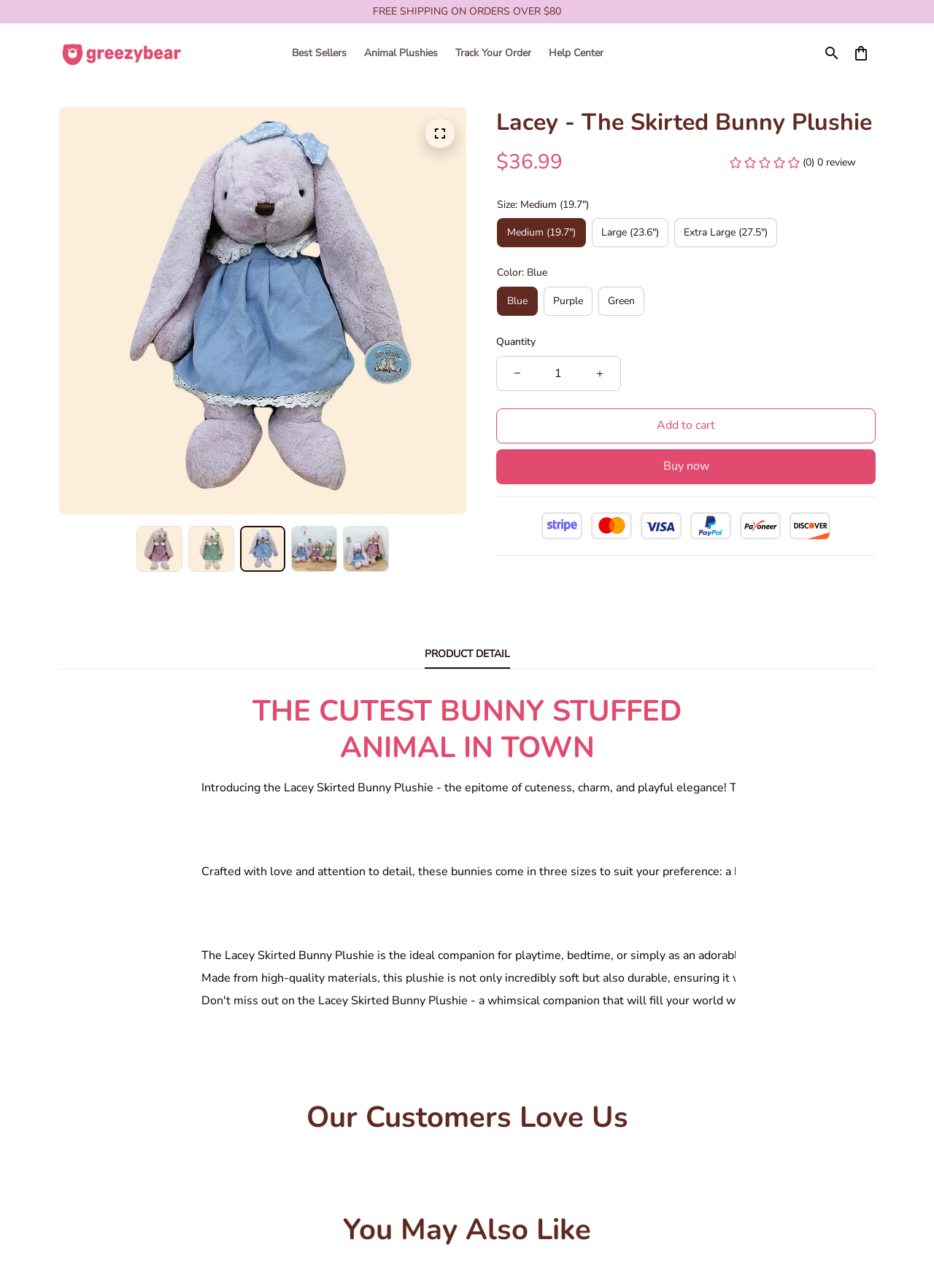Describe all significant elements and features of the webpage.

This webpage is an e-commerce page for a plushie product, specifically the Lacey Skirted Bunny Plushie. At the top of the page, there is a free shipping notification and a navigation menu with links to Best Sellers, Animal Plushies, Track Your Order, and Help Center. On the top right, there is a search bar with a magnifying glass icon.

Below the navigation menu, there are two large images, one on the left and one on the right, showcasing the plushie from different angles. On the left side, there are five smaller images of the plushie in different poses.

The main product information is displayed in the center of the page. The product name, Lacey - The Skirted Bunny Plushie, is in a large heading, followed by the price, $36.99. There are also options to select the size and color of the plushie, with three size options (Medium, Large, and Extra Large) and three color options (Blue, Purple, and Green).

Below the product information, there is a quantity selector and buttons to add the product to the cart or buy it now. On the right side, there is a section with a heading "PRODUCT DETAIL" and a button to view more details.

Further down the page, there is a section with a heading "THE CUTEST BUNNY STUFFED ANIMAL IN TOWN" and a paragraph of text describing the product. Below this section, there are two more headings, "Our Customers Love Us" and "You May Also Like", which likely lead to customer reviews and related products, respectively.